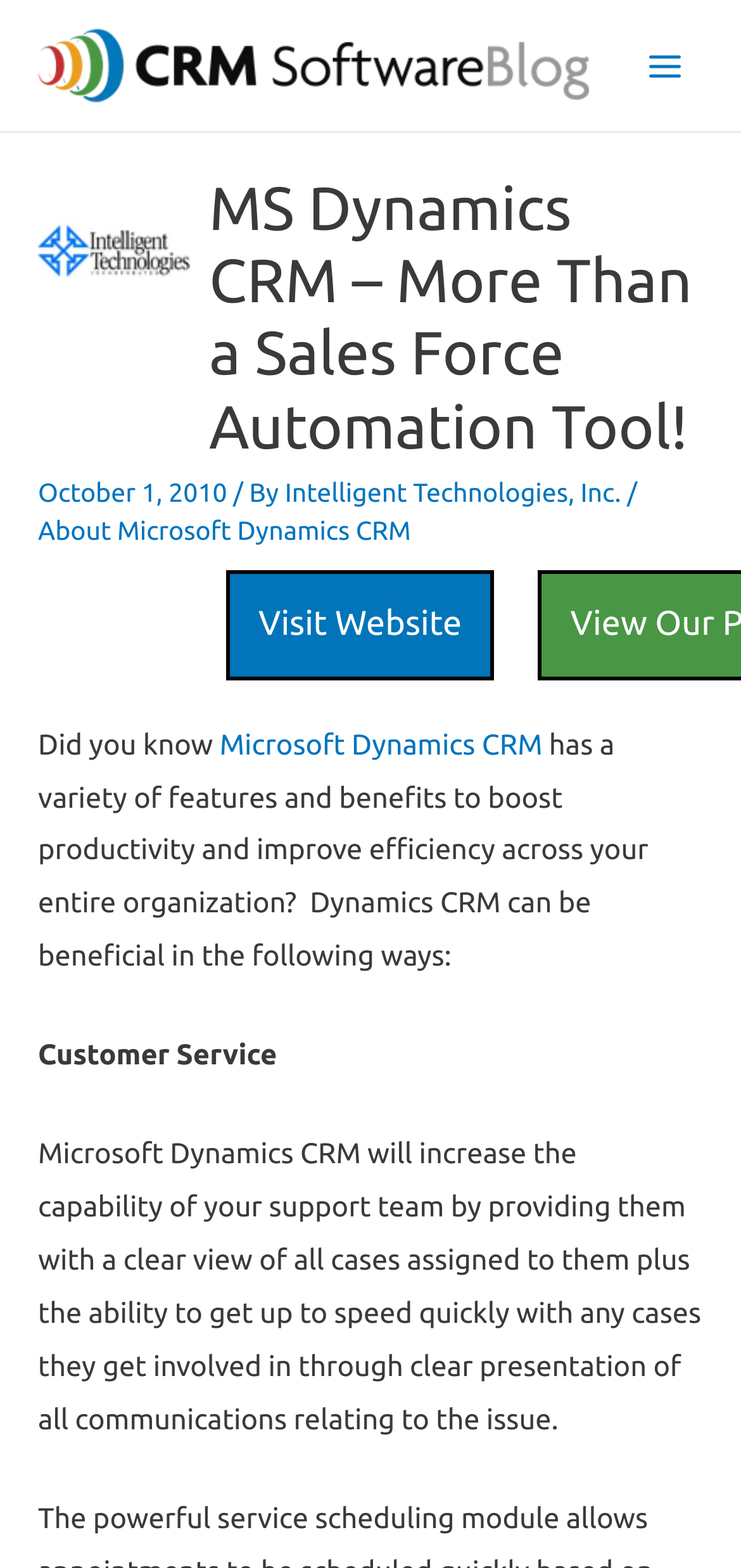Craft a detailed narrative of the webpage's structure and content.

The webpage is about Microsoft Dynamics CRM, a customer relationship management tool. At the top left, there is a logo of Intelligent Technologies, Inc. and a heading that reads "MS Dynamics CRM – More Than a Sales Force Automation Tool!" Below the heading, there is a date "October 1, 2010" and a byline "By Intelligent Technologies, Inc.".

To the right of the logo, there is a main menu button. Above the main menu button, there is a link to "CRM Software Blog | Dynamics 365" accompanied by an image. 

The main content of the webpage starts with a question "Did you know Microsoft Dynamics CRM has a variety of features and benefits to boost productivity and improve efficiency across your entire organization? Dynamics CRM can be beneficial in the following ways:". Below this question, there is a link to "Microsoft Dynamics CRM".

The webpage then highlights one of the benefits of Microsoft Dynamics CRM, which is "Customer Service". It explains that Microsoft Dynamics CRM will increase the capability of the support team by providing a clear view of all cases assigned to them and the ability to get up to speed quickly with any cases they get involved in.

There are a total of 4 links on the webpage, including one to "About Microsoft Dynamics CRM" and one to "Visit Website". There are also 3 images on the webpage, including the logo of Intelligent Technologies, Inc. and an image accompanying the link to "CRM Software Blog | Dynamics 365".